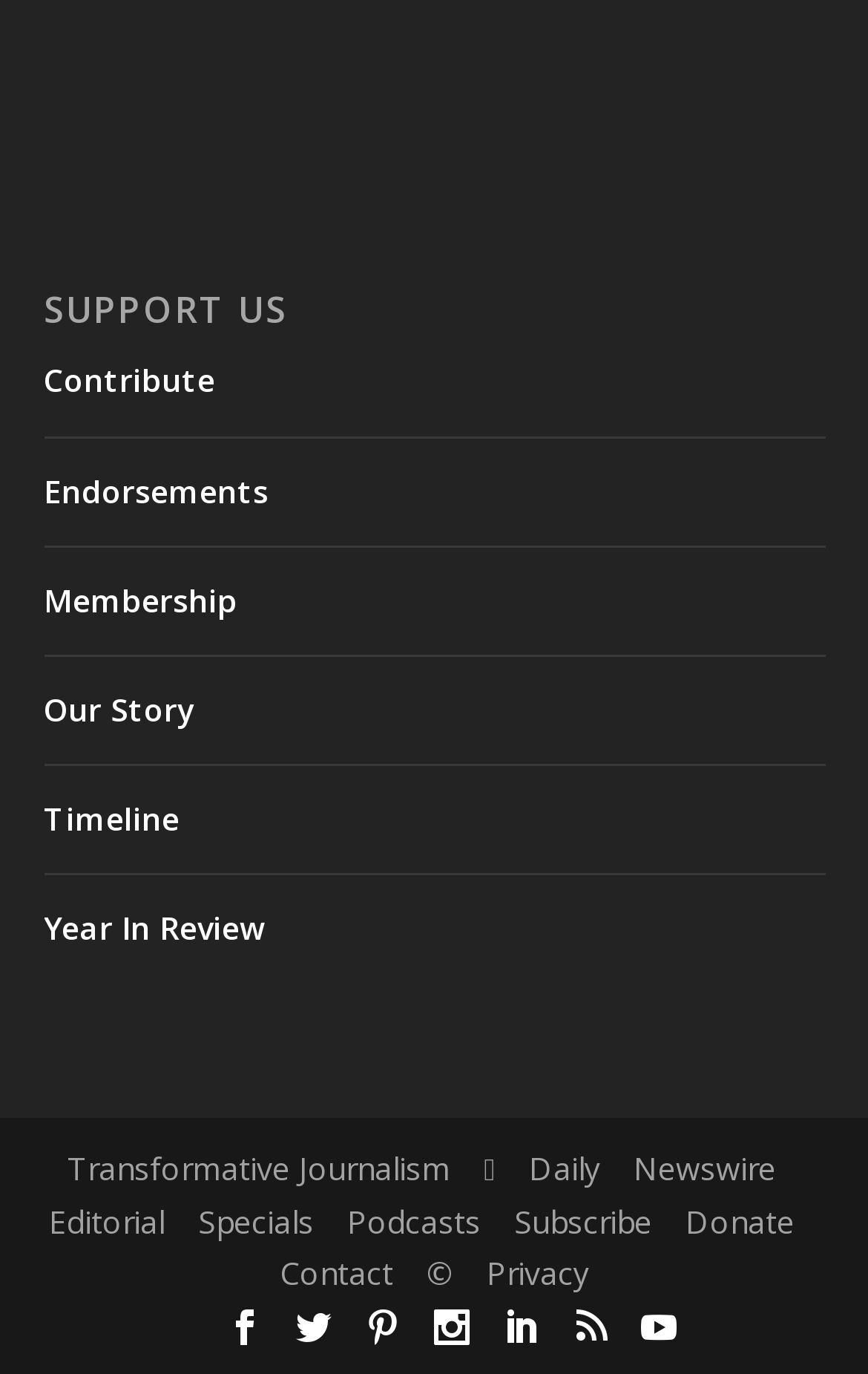Find and specify the bounding box coordinates that correspond to the clickable region for the instruction: "Listen to Podcasts".

[0.4, 0.873, 0.554, 0.904]